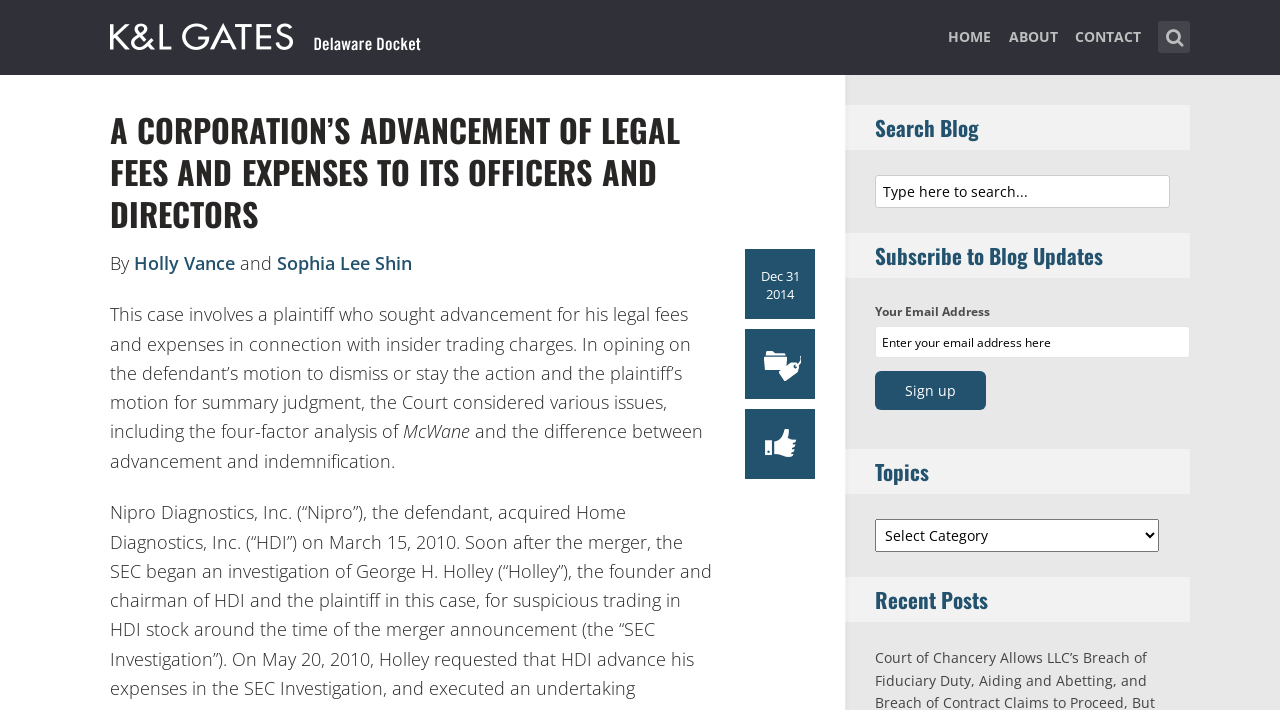What is the purpose of the textbox at the top right?
Please give a detailed answer to the question using the information shown in the image.

The purpose of the textbox at the top right can be inferred from its placeholder text 'Type here to search...' and its proximity to the heading element 'Search Blog', indicating that it is a search function for the blog.